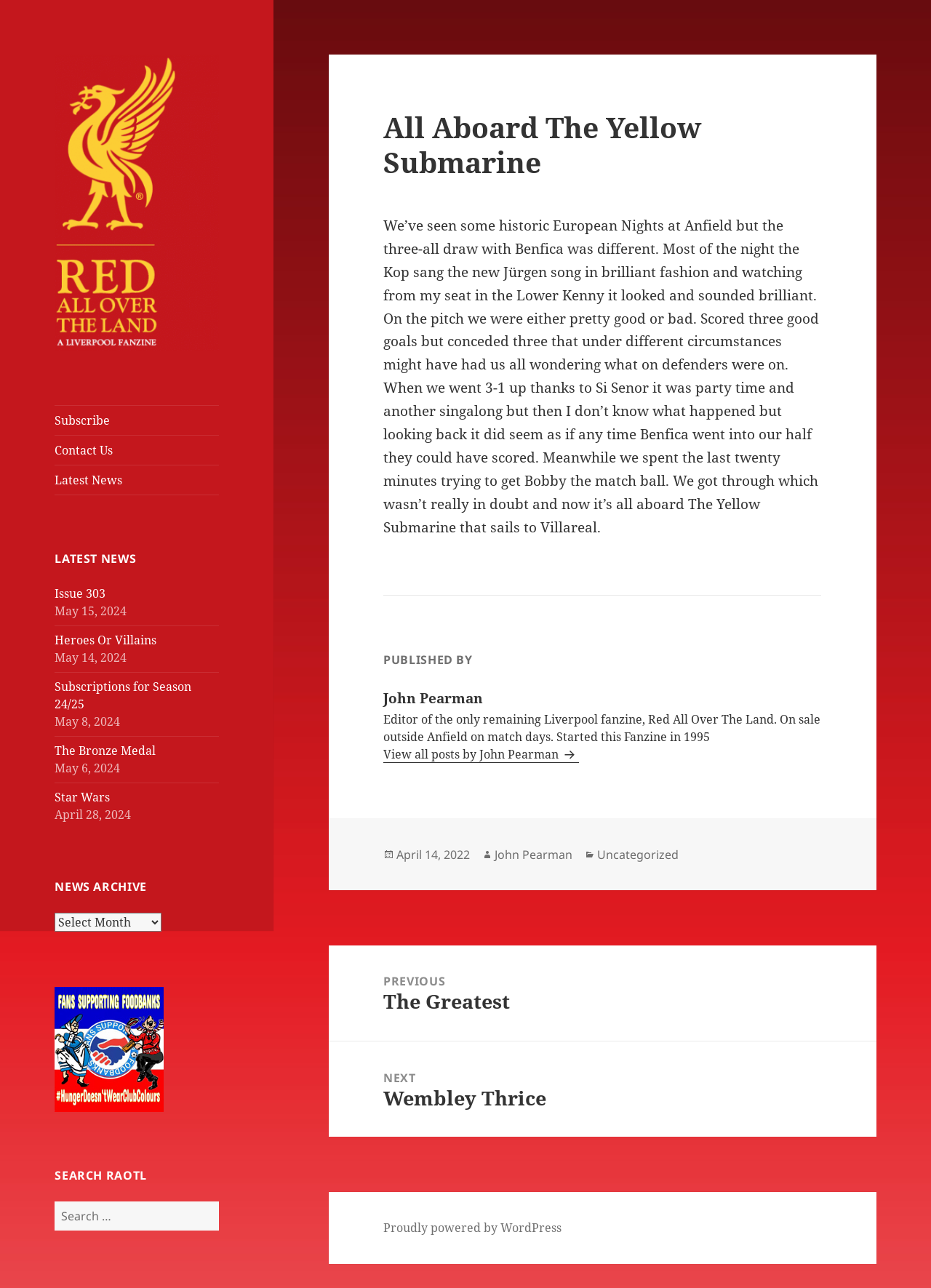Extract the bounding box of the UI element described as: "Red All Over The Land".

[0.059, 0.279, 0.231, 0.318]